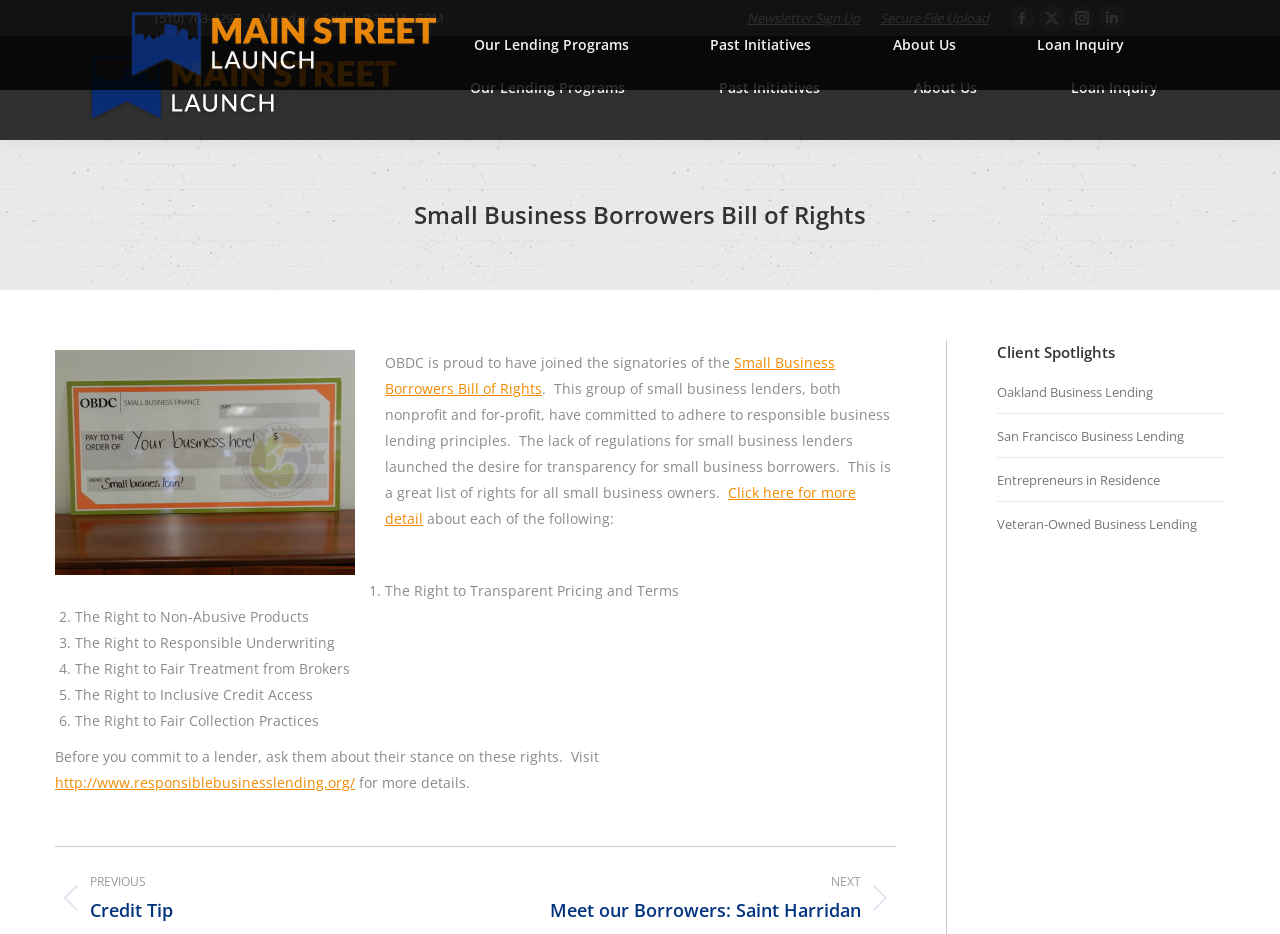How many rights are listed in the Small Business Borrowers Bill of Rights?
Refer to the image and provide a one-word or short phrase answer.

6